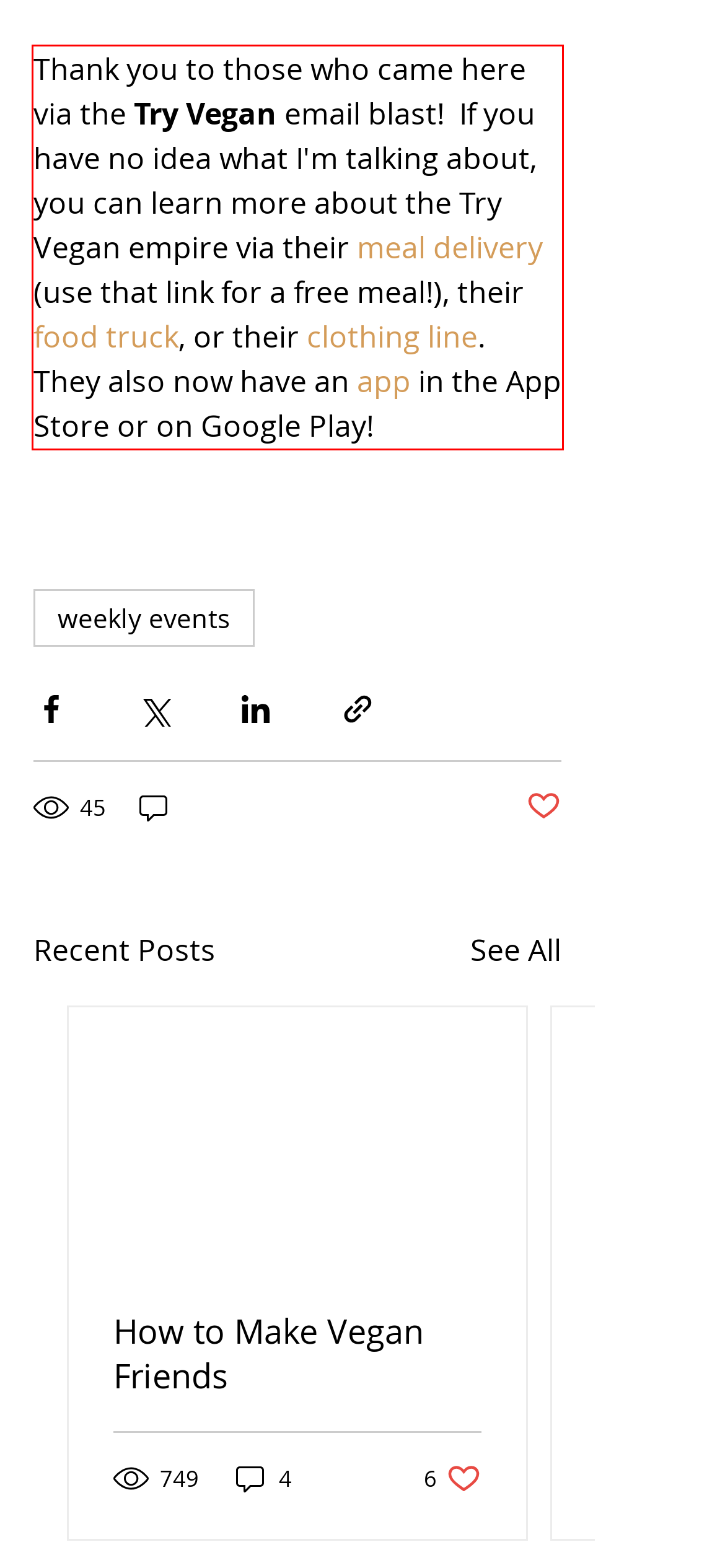Please perform OCR on the text content within the red bounding box that is highlighted in the provided webpage screenshot.

Thank you to those who came here via the Try Vegan email blast! If you have no idea what I'm talking about, you can learn more about the Try Vegan empire via their meal delivery (use that link for a free meal!), their food truck, or their clothing line. They also now have an app in the App Store or on Google Play!